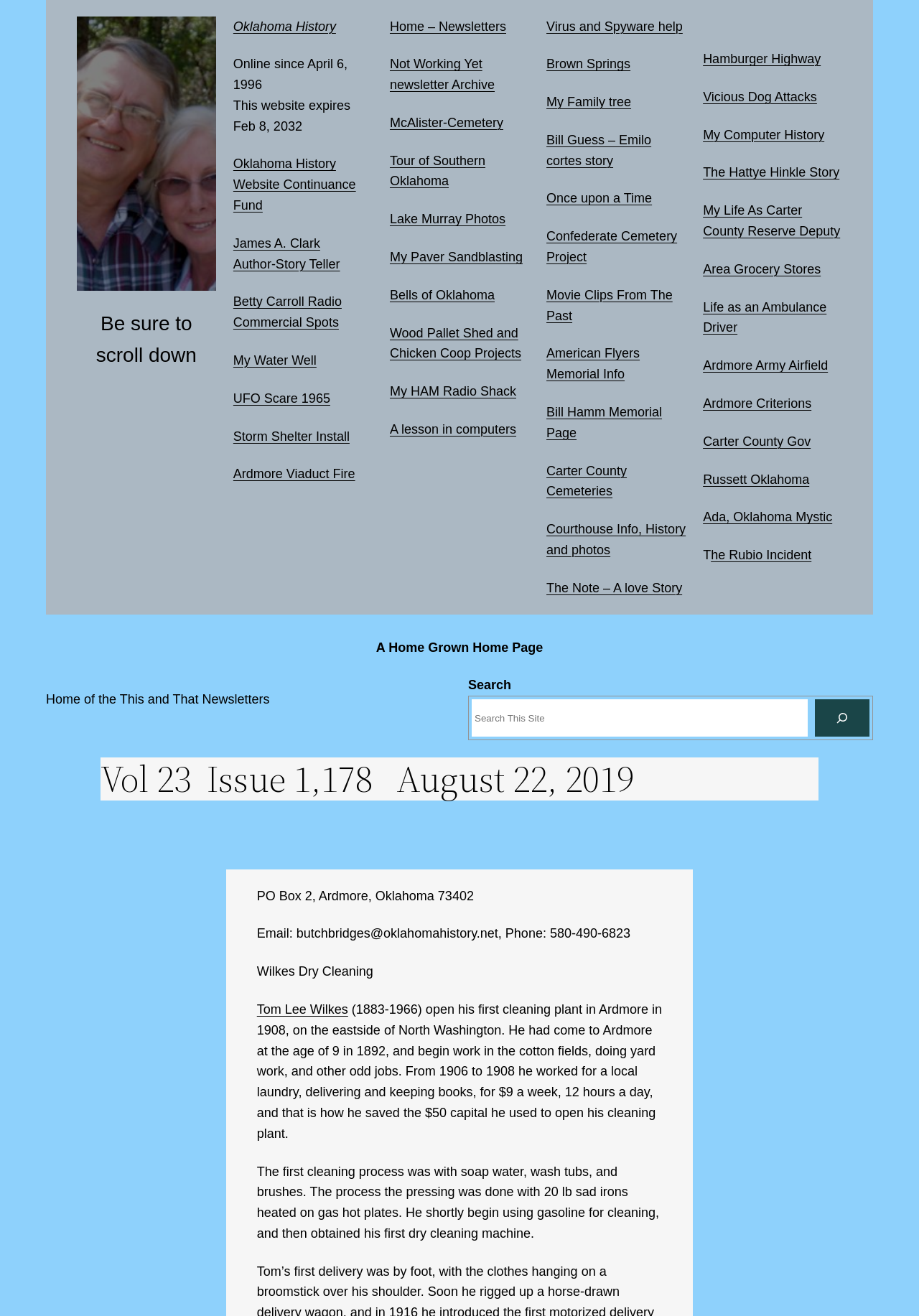Given the element description Not Working Yet newsletter Archive, identify the bounding box coordinates for the UI element on the webpage screenshot. The format should be (top-left x, top-left y, bottom-right x, bottom-right y), with values between 0 and 1.

[0.424, 0.043, 0.538, 0.07]